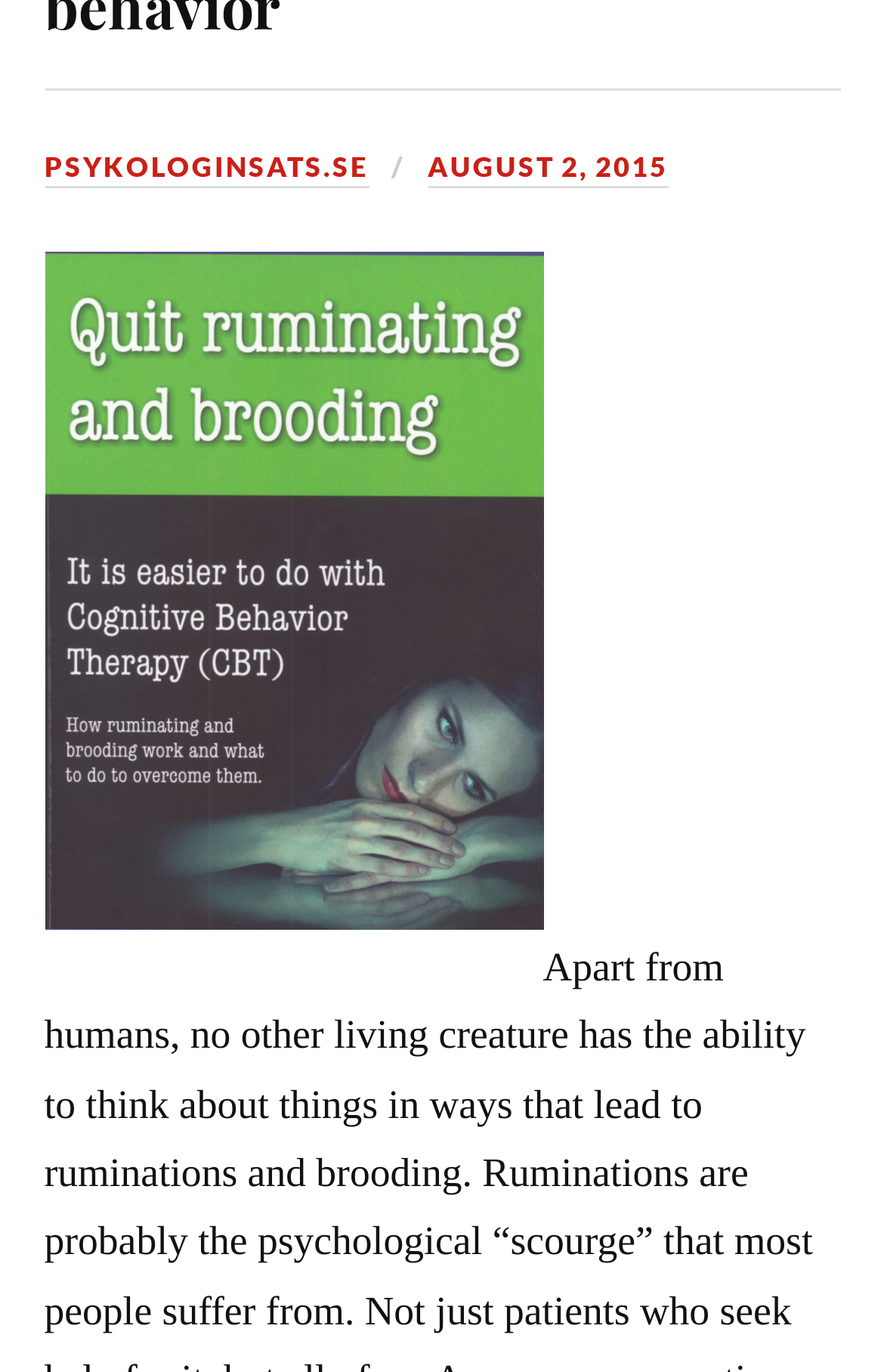Identify the bounding box of the UI component described as: "psykologinsats.se".

[0.05, 0.109, 0.417, 0.137]